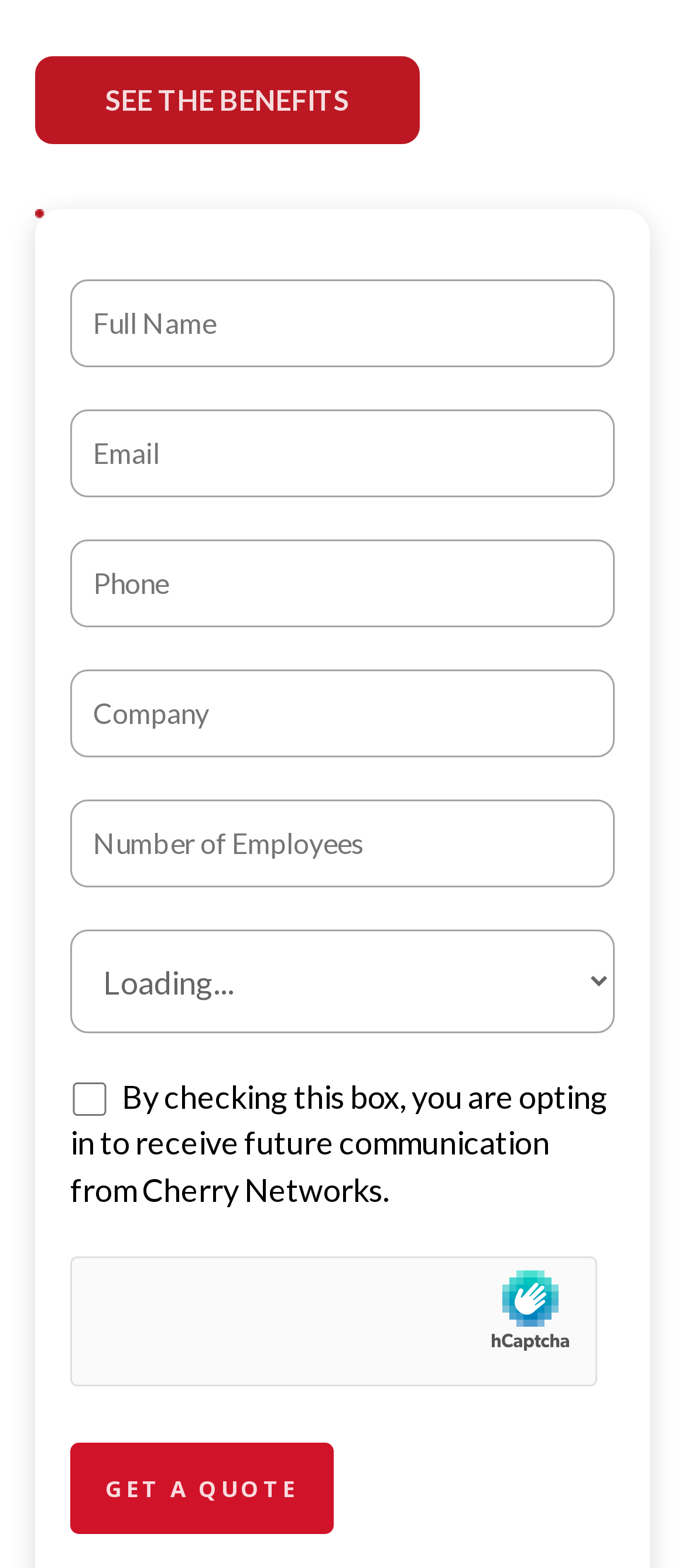Provide your answer to the question using just one word or phrase: What is the text of the link at the top of the webpage?

SEE THE BENEFITS